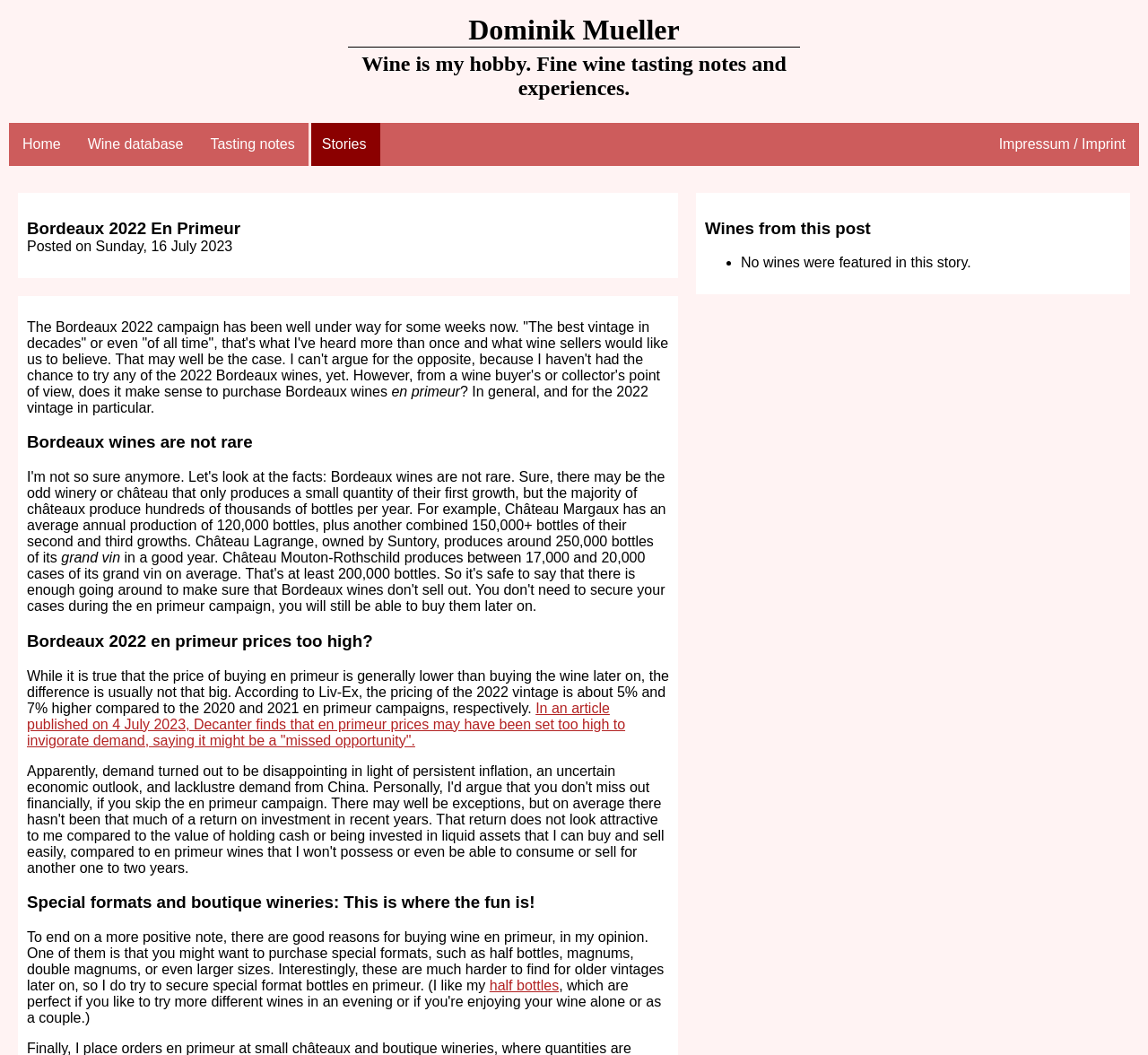How much higher are the prices of the 2022 vintage compared to the 2020 and 2021 en primeur campaigns?
Using the image, answer in one word or phrase.

5% and 7% higher